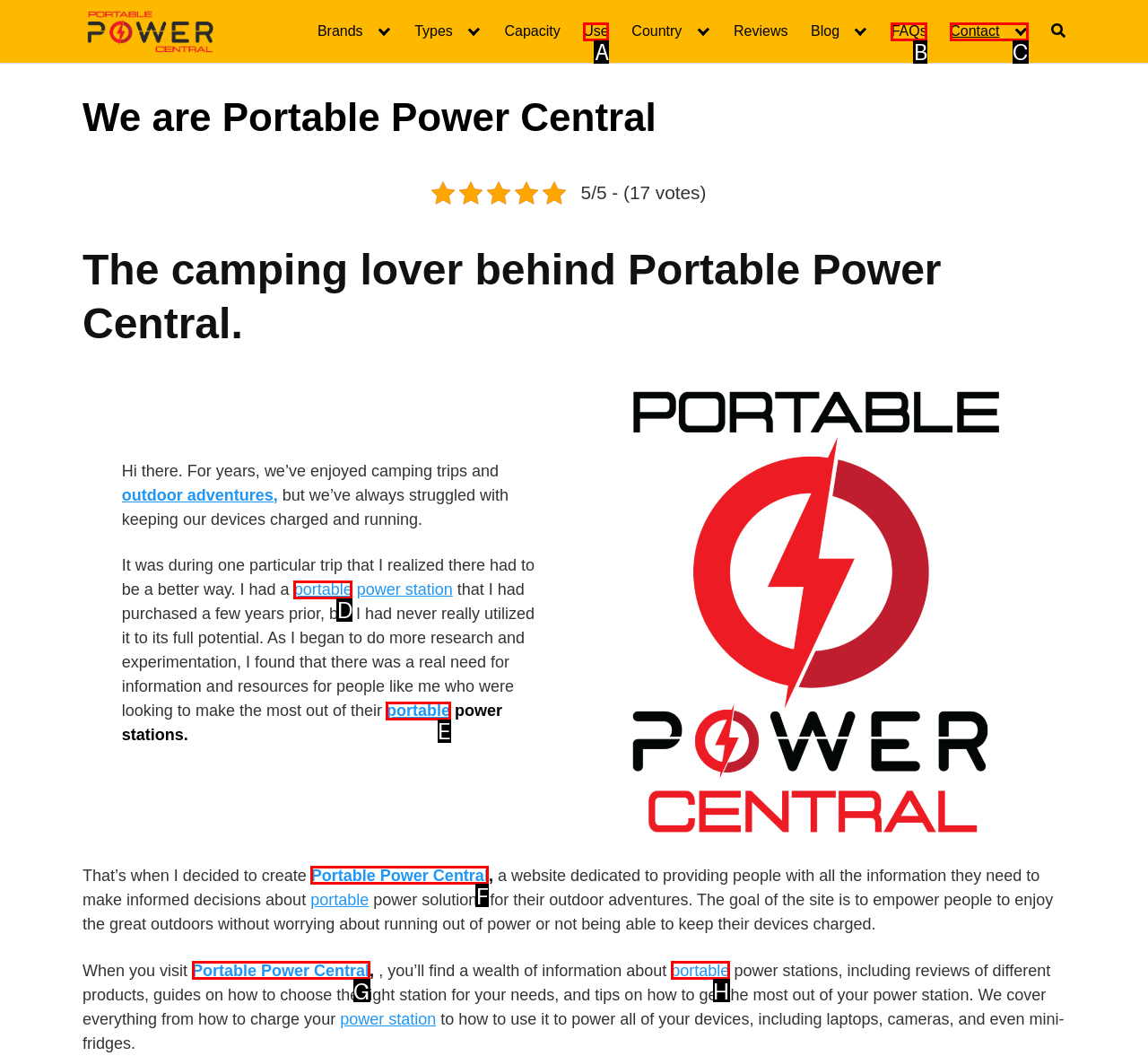Select the letter of the UI element that best matches: Portable Power Central
Answer with the letter of the correct option directly.

F